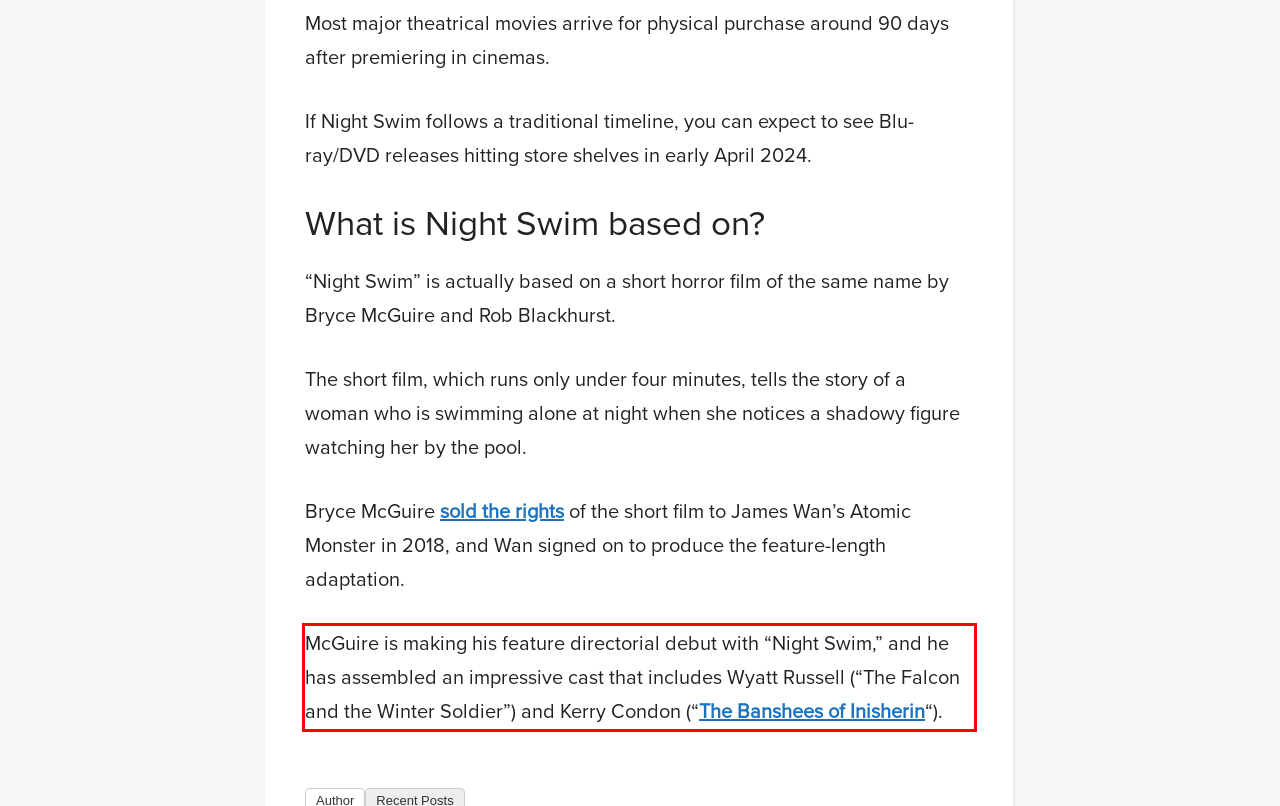Given a webpage screenshot with a red bounding box, perform OCR to read and deliver the text enclosed by the red bounding box.

McGuire is making his feature directorial debut with “Night Swim,” and he has assembled an impressive cast that includes Wyatt Russell (“The Falcon and the Winter Soldier”) and Kerry Condon (“The Banshees of Inisherin“).